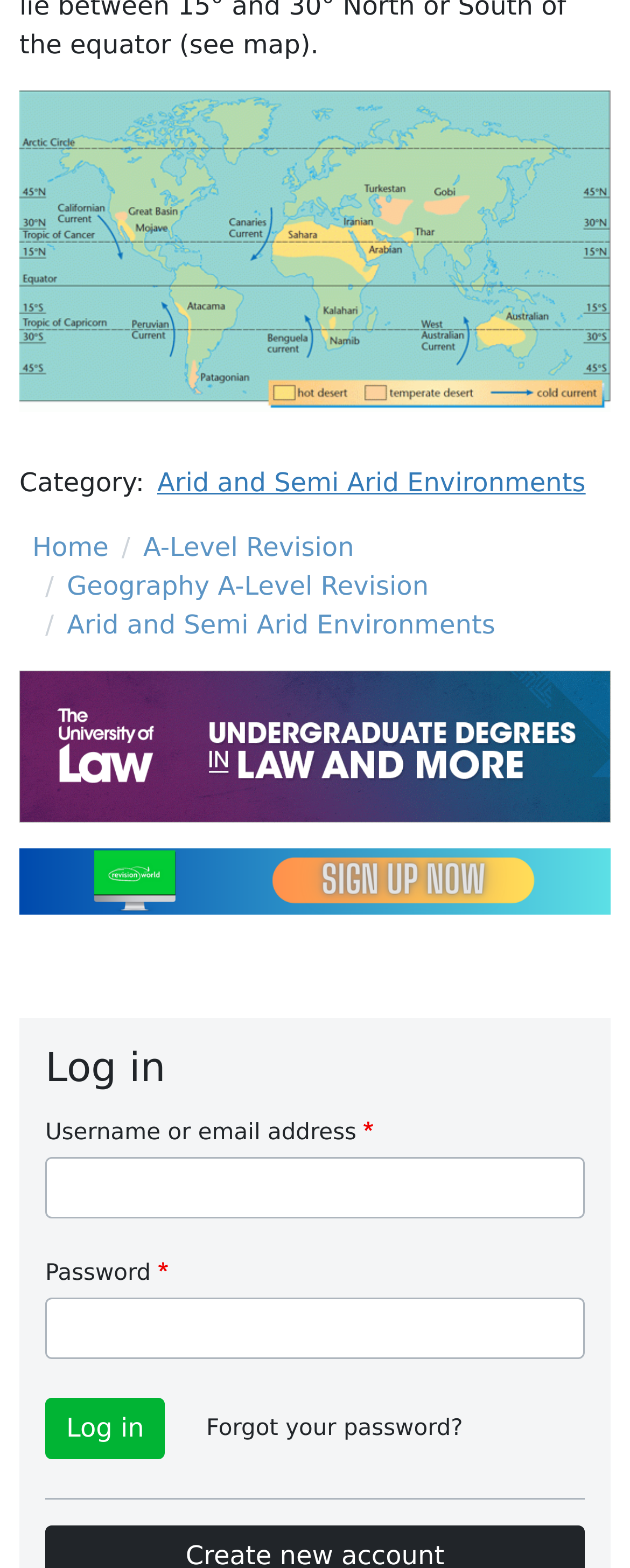Locate the bounding box coordinates of the segment that needs to be clicked to meet this instruction: "Click on Ross Video to showcase its latest video solutions at NAB Show 2024".

None